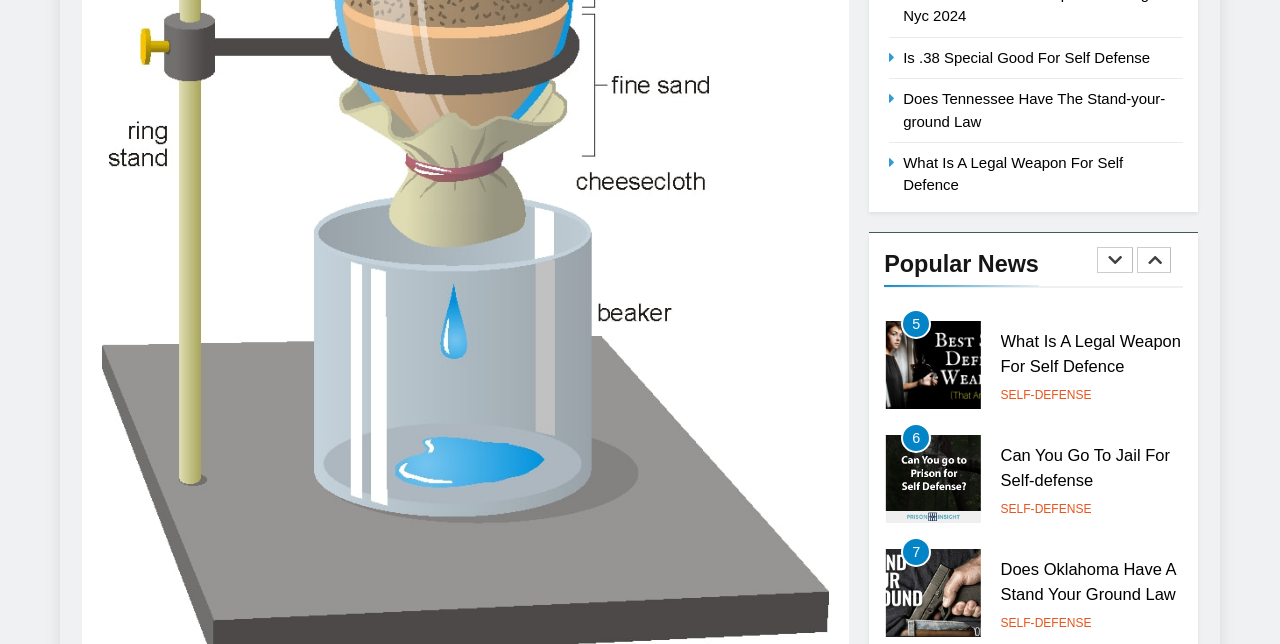Locate the bounding box coordinates of the element that needs to be clicked to carry out the instruction: "Learn about How Quantum AI Is Shaping the Future of Investment Strategies". The coordinates should be given as four float numbers ranging from 0 to 1, i.e., [left, top, right, bottom].

None